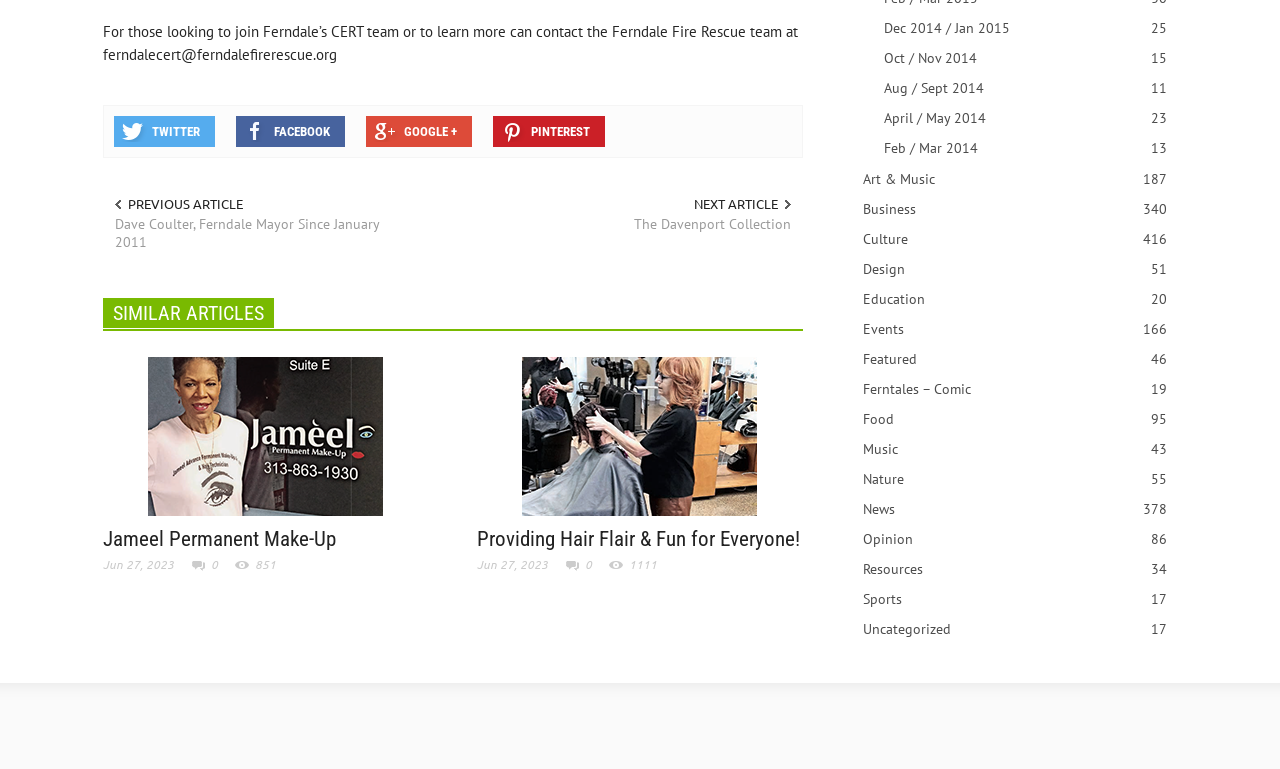What is the date of the second similar article?
Look at the image and answer the question with a single word or phrase.

Jun 27, 2023